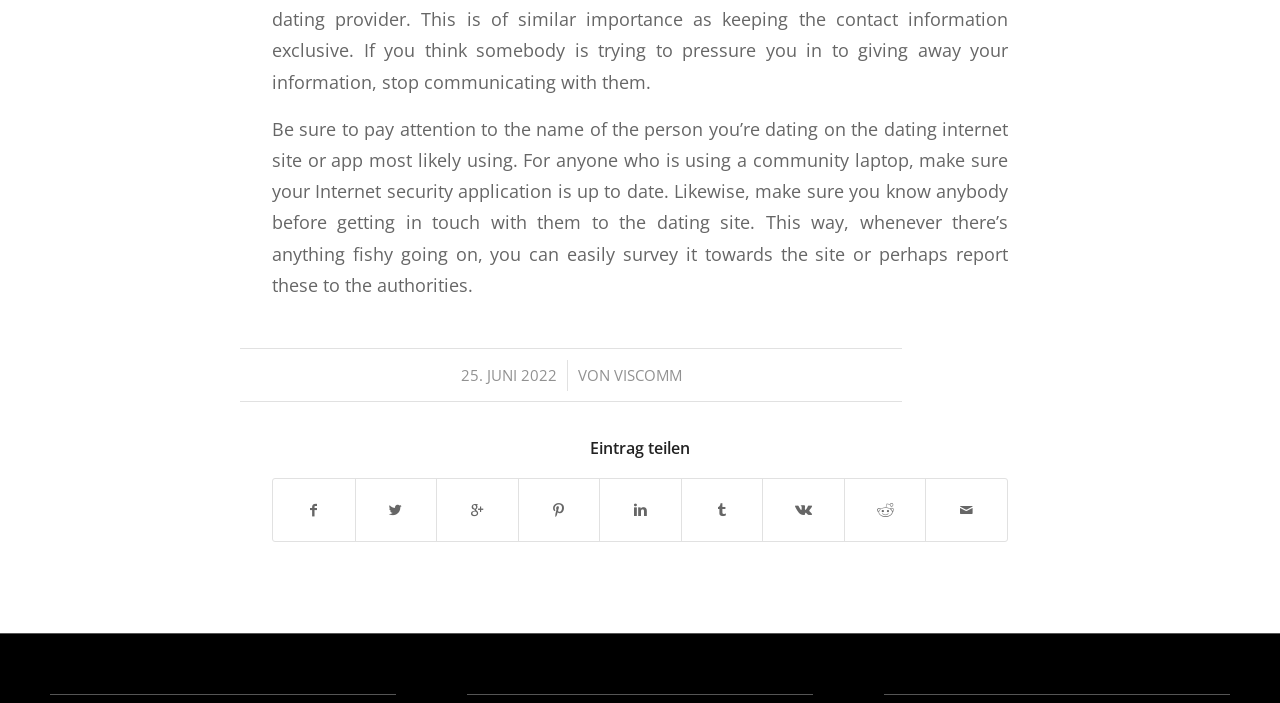Give a one-word or one-phrase response to the question: 
What should you do before contacting someone on a dating site?

Know them